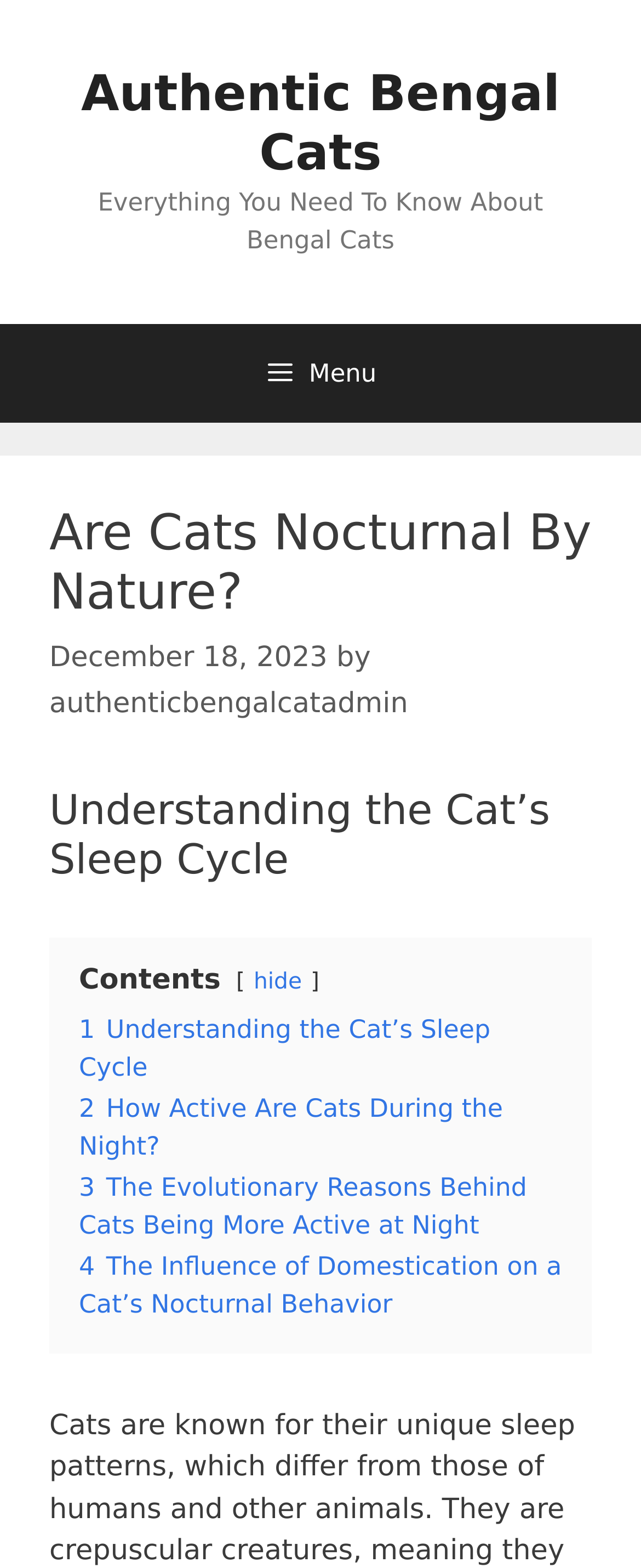Identify the bounding box coordinates of the region that should be clicked to execute the following instruction: "explore Travel".

None